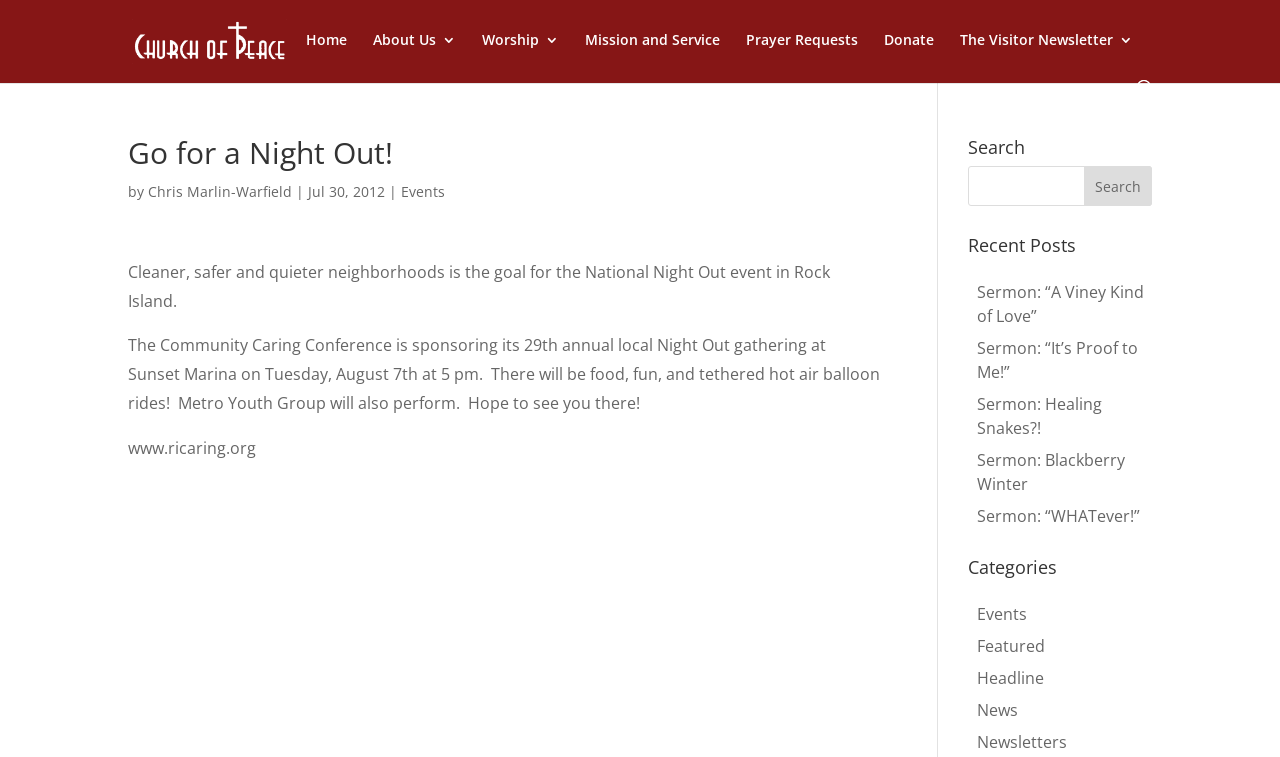Please extract and provide the main headline of the webpage.

Go for a Night Out!